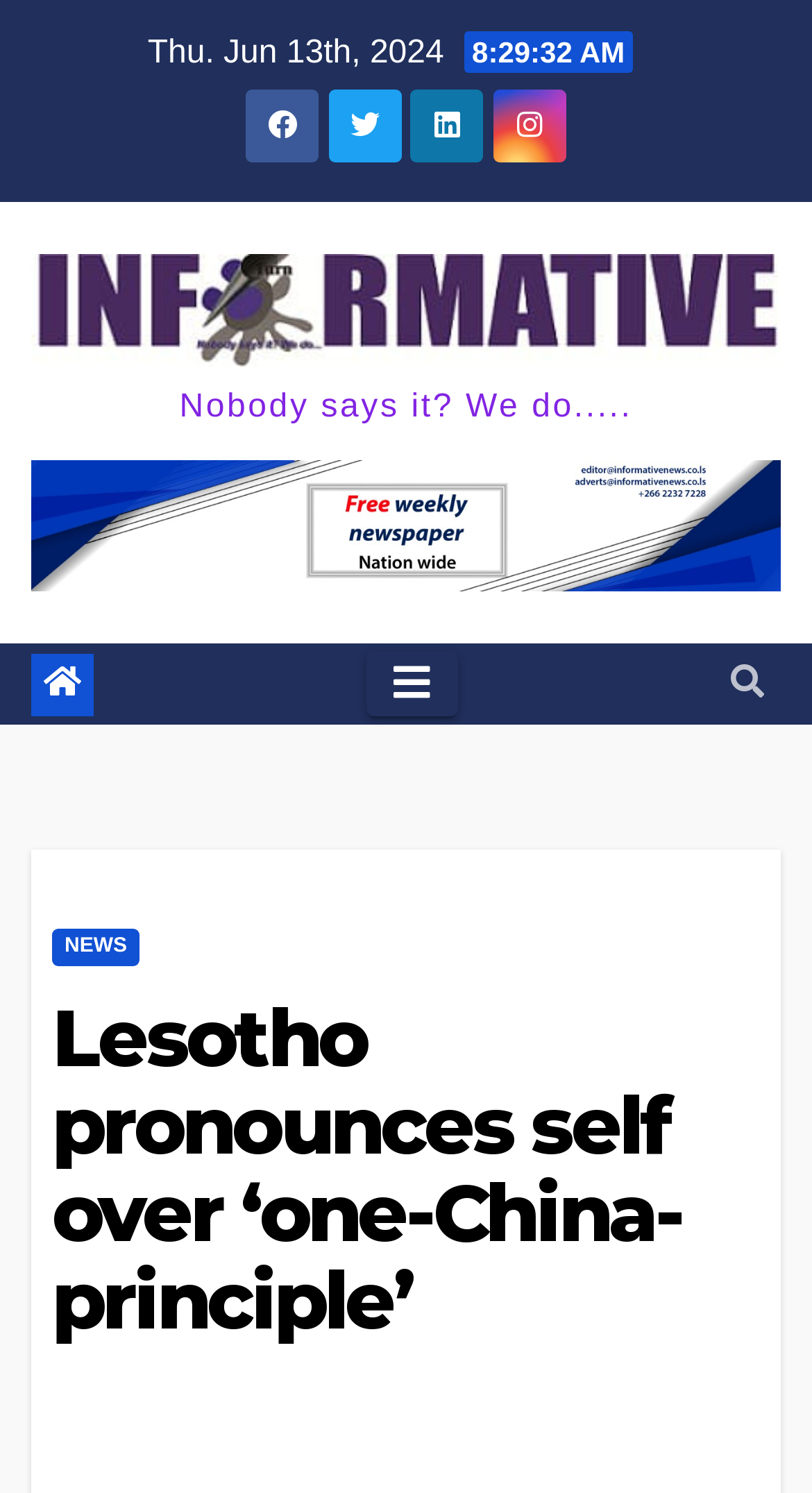What is the date mentioned at the top of the webpage?
Refer to the image and offer an in-depth and detailed answer to the question.

I found the date 'Thu. Jun 13th, 2024' at the top of the webpage, which is likely the publication date of the article.